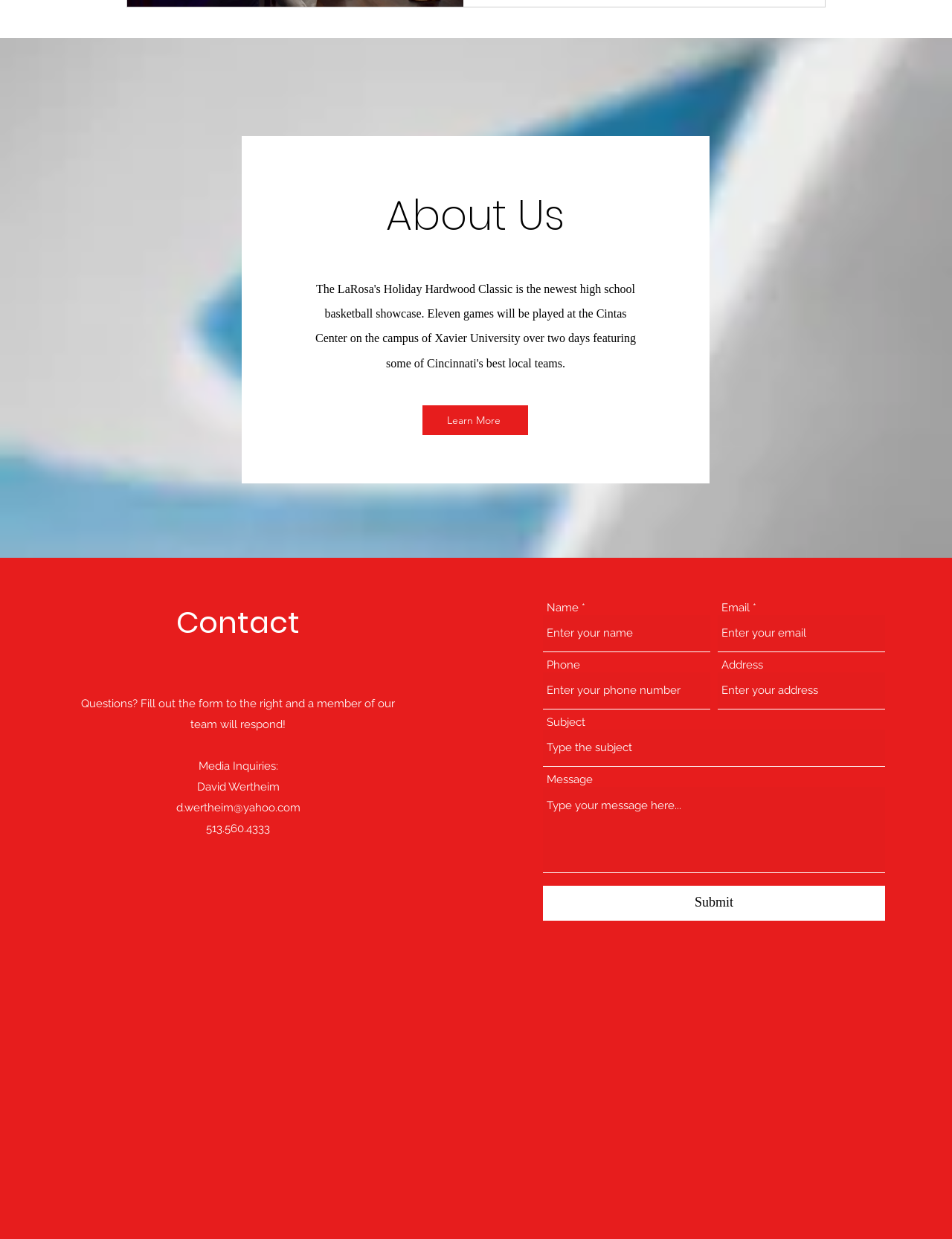What is the phone number of the contact person?
Based on the image, provide a one-word or brief-phrase response.

513.560.4333